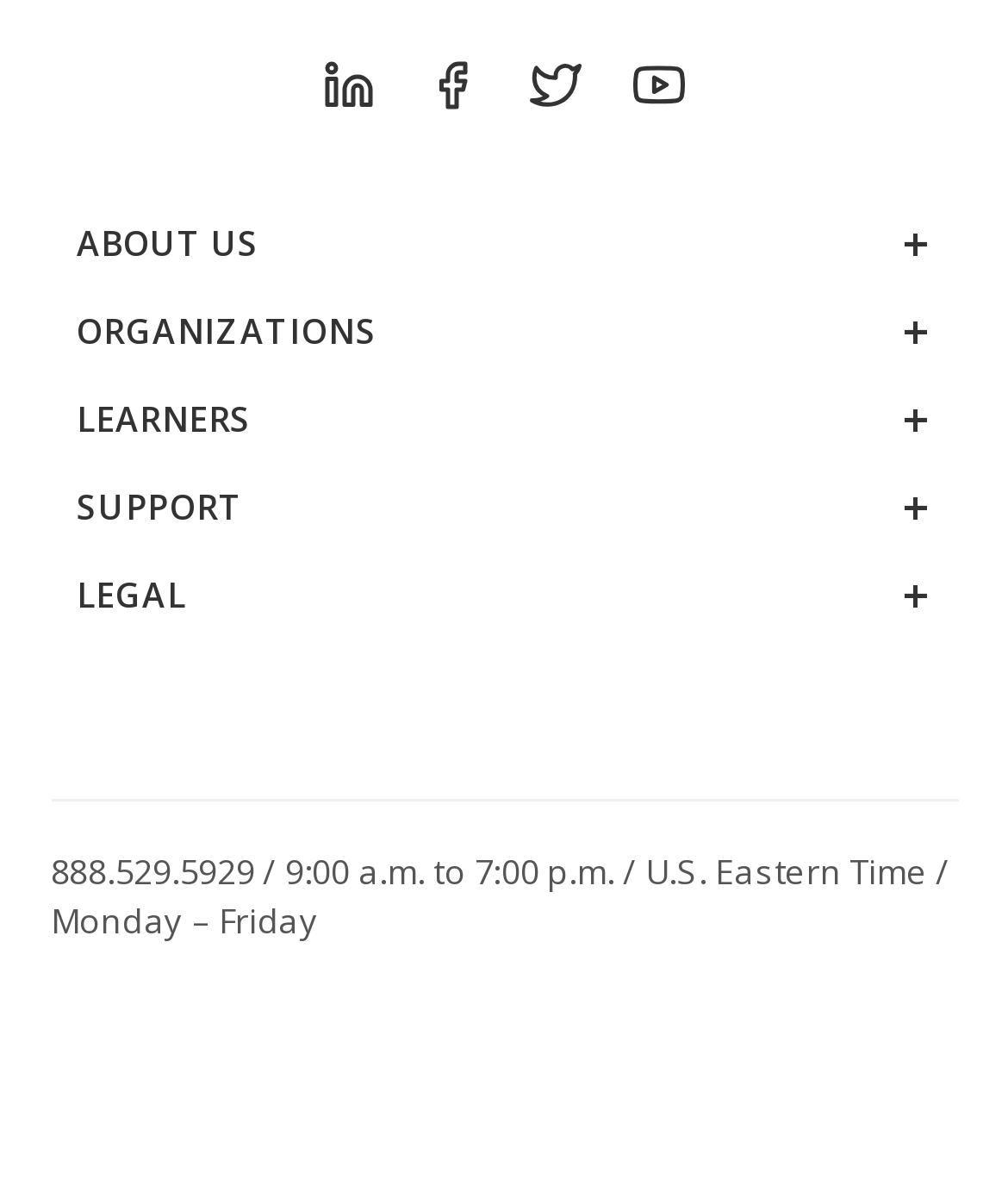What is the first heading on the webpage?
Based on the screenshot, provide a one-word or short-phrase response.

ABOUT US +